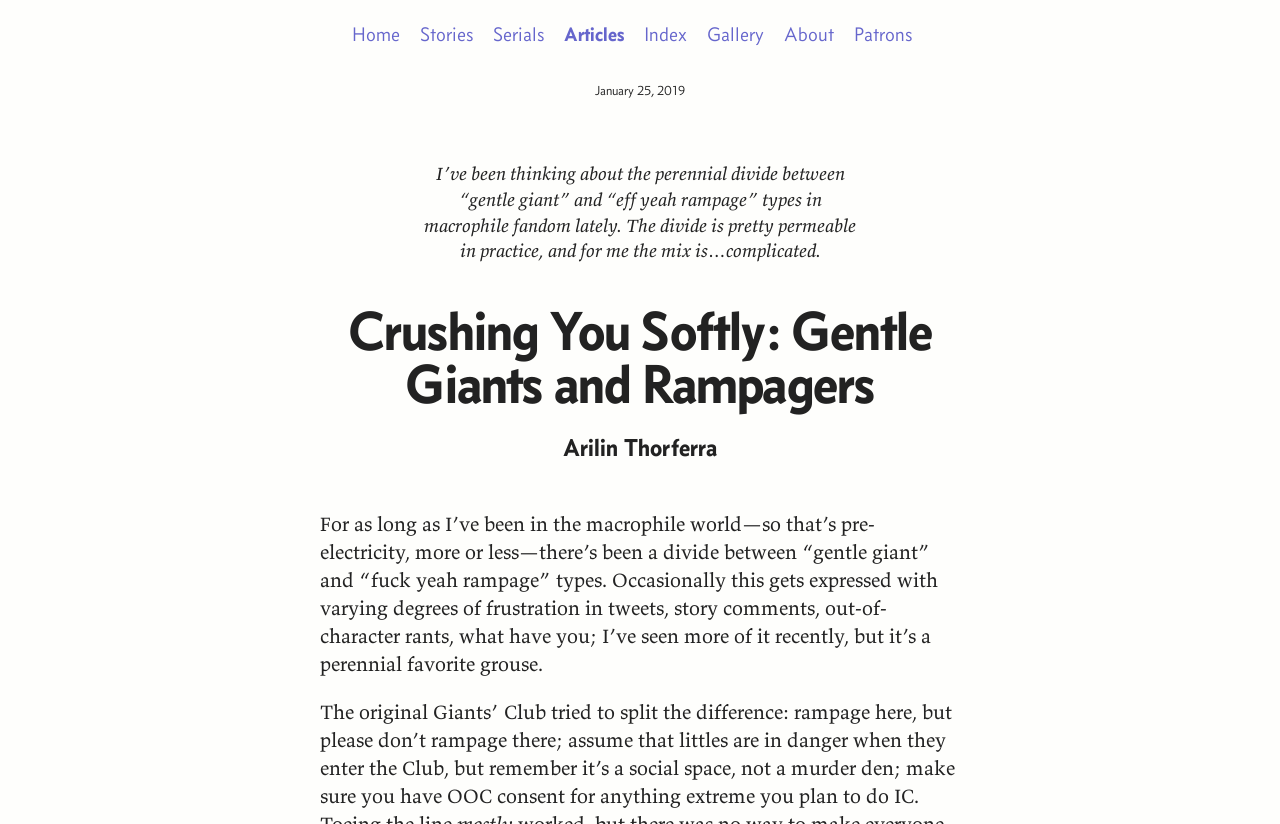Using a single word or phrase, answer the following question: 
What is the topic of the article?

Macrophile fandom